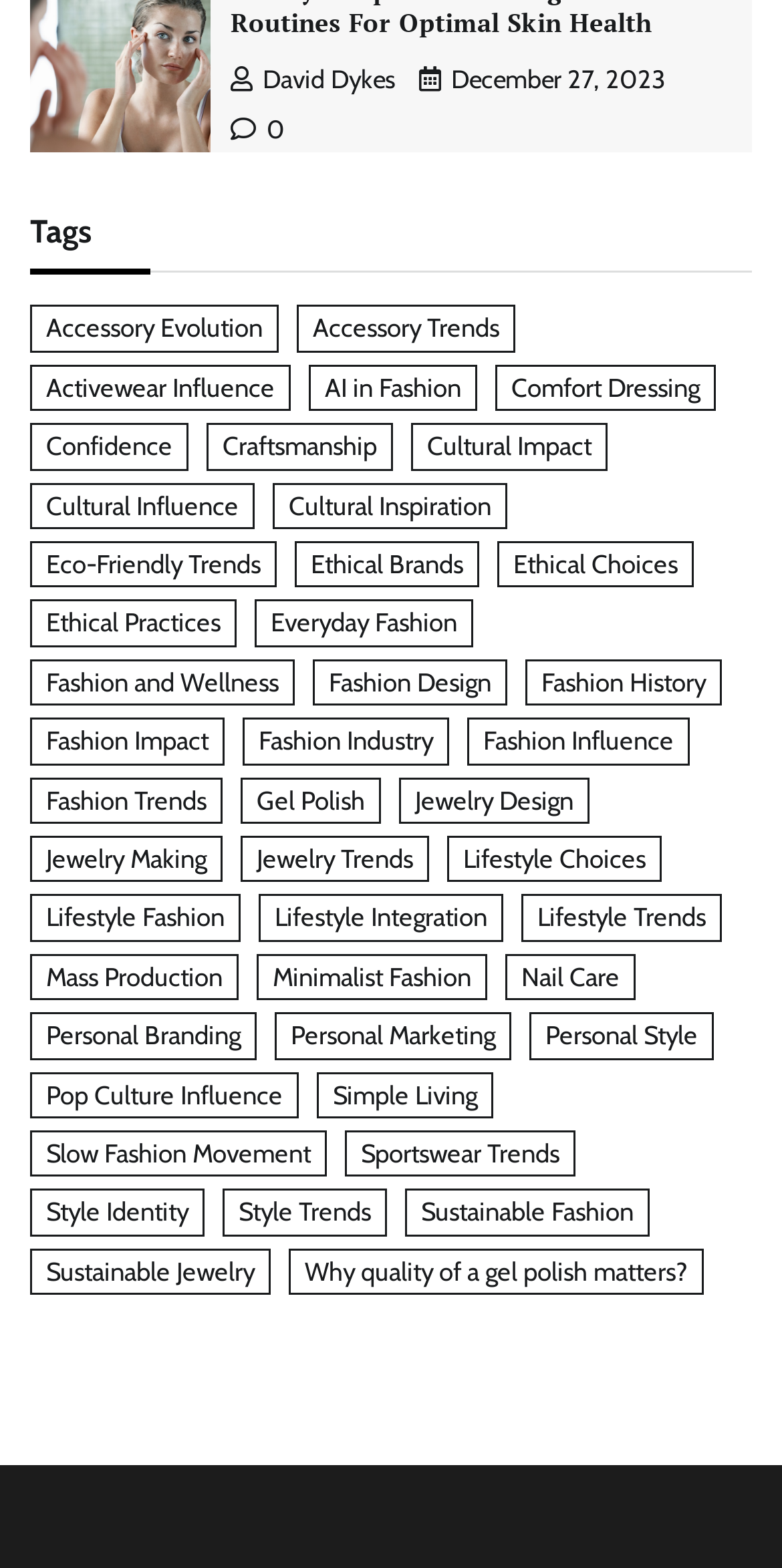Using the webpage screenshot and the element description Style Trends, determine the bounding box coordinates. Specify the coordinates in the format (top-left x, top-left y, bottom-right x, bottom-right y) with values ranging from 0 to 1.

[0.285, 0.758, 0.495, 0.788]